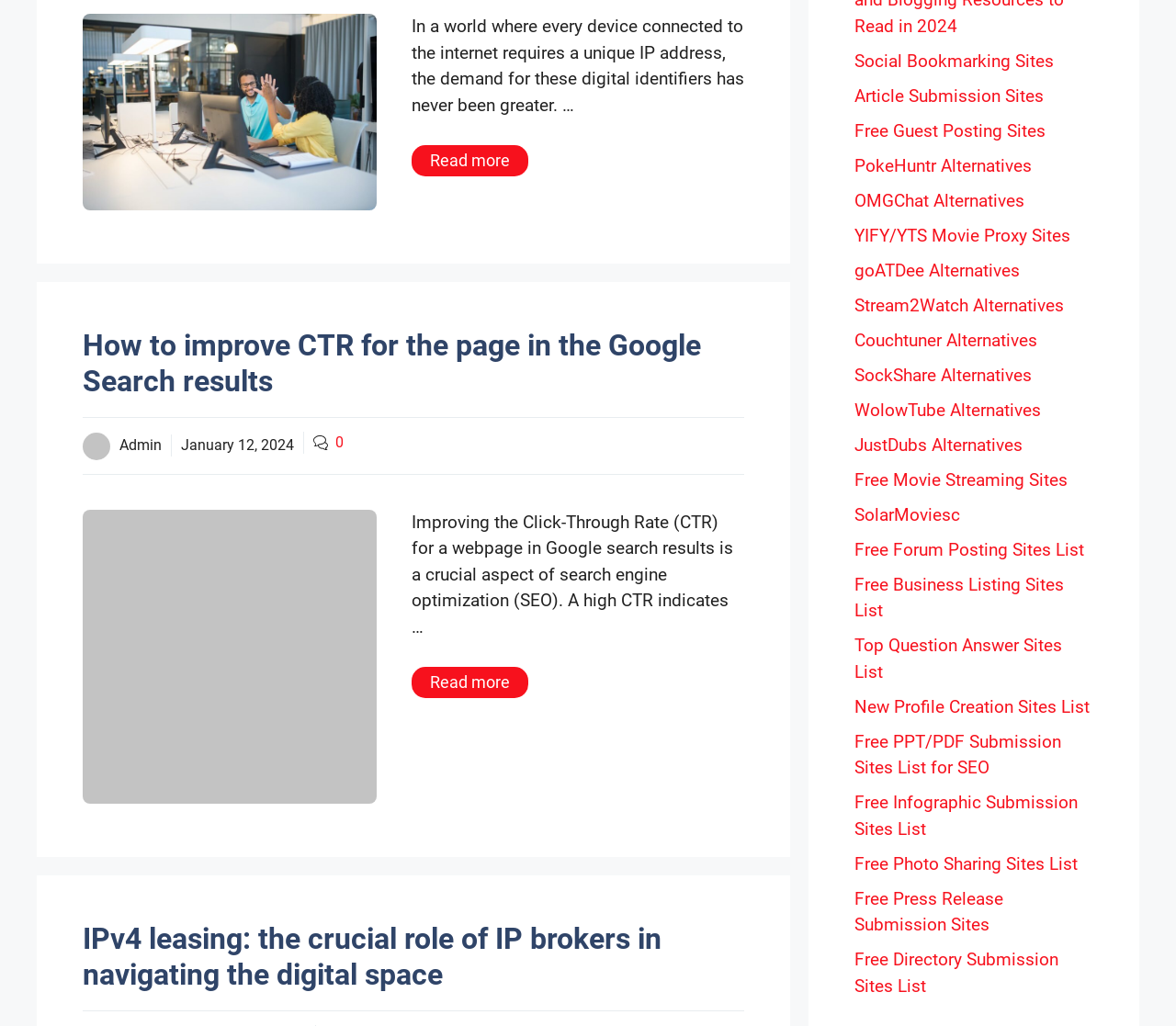Based on the image, please elaborate on the answer to the following question:
What is the topic of the first article?

The first article is identified by the heading 'Navigating the Digital Marketplace' which is located at the top of the webpage, and its content is related to IP brokers and their role in the digital space.